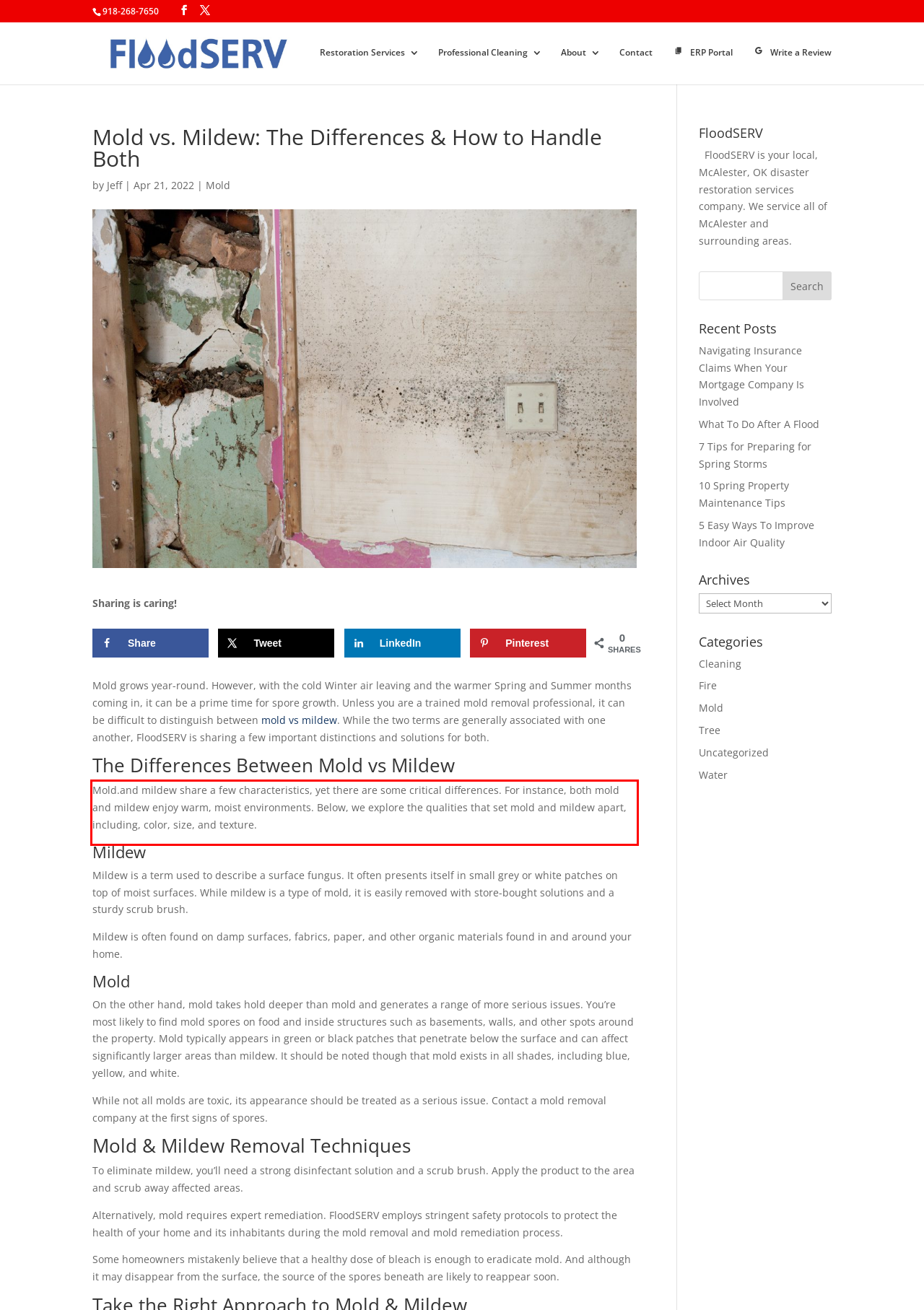Please look at the screenshot provided and find the red bounding box. Extract the text content contained within this bounding box.

Mold.and mildew share a few characteristics, yet there are some critical differences. For instance, both mold and mildew enjoy warm, moist environments. Below, we explore the qualities that set mold and mildew apart, including, color, size, and texture.